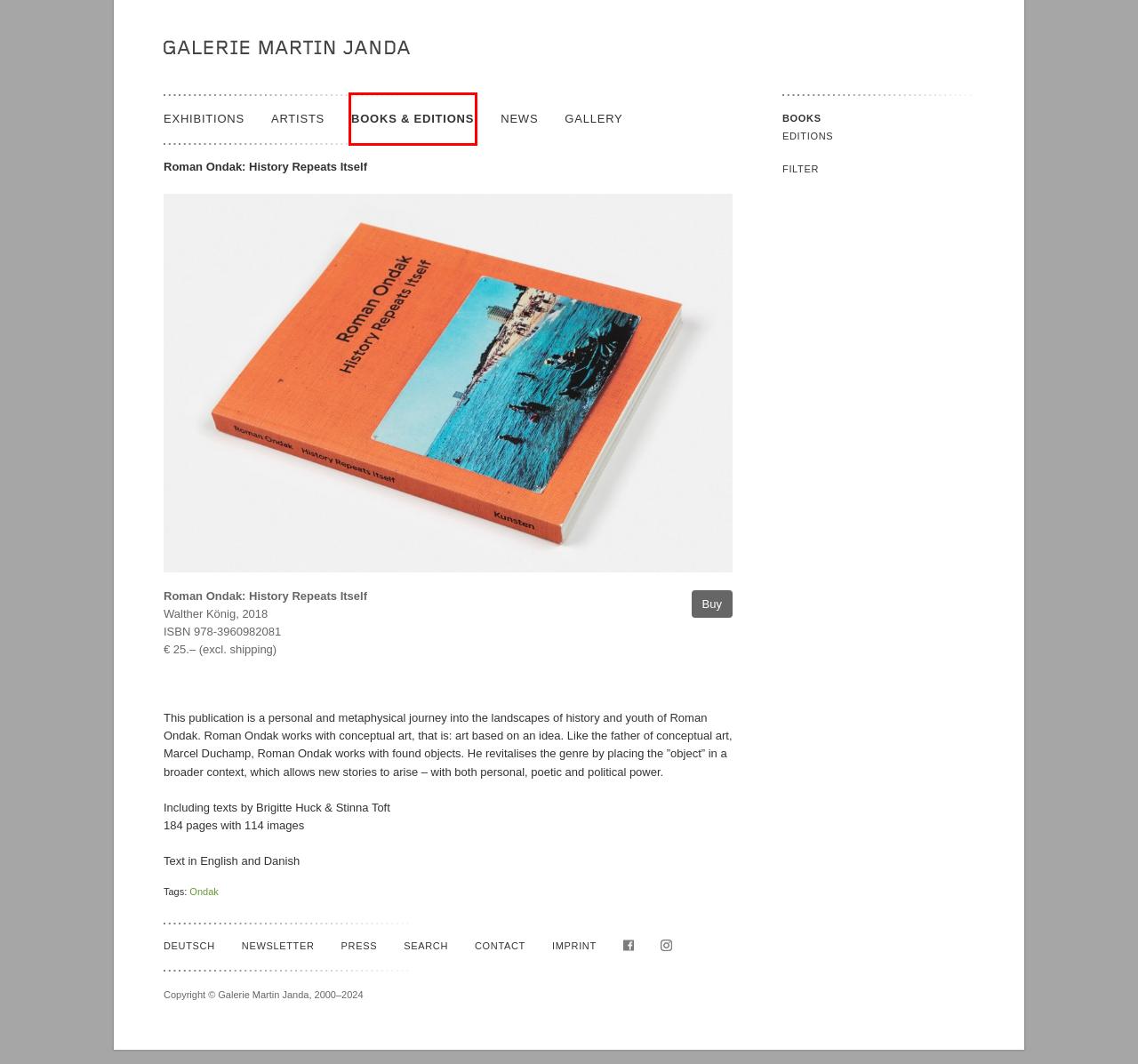Provided is a screenshot of a webpage with a red bounding box around an element. Select the most accurate webpage description for the page that appears after clicking the highlighted element. Here are the candidates:
A. Galerie Martin Janda  · Editions
B. Galerie Martin Janda  · News
C. Galerie Martin Janda · Imprint
D. Galerie Martin Janda · Filter
E. Galerie Martin Janda  · Exhibitions
F. Galerie Martin Janda · Contact
G. Galerie Martin Janda  · Books & Editions
H. Galerie Martin Janda · Press

G